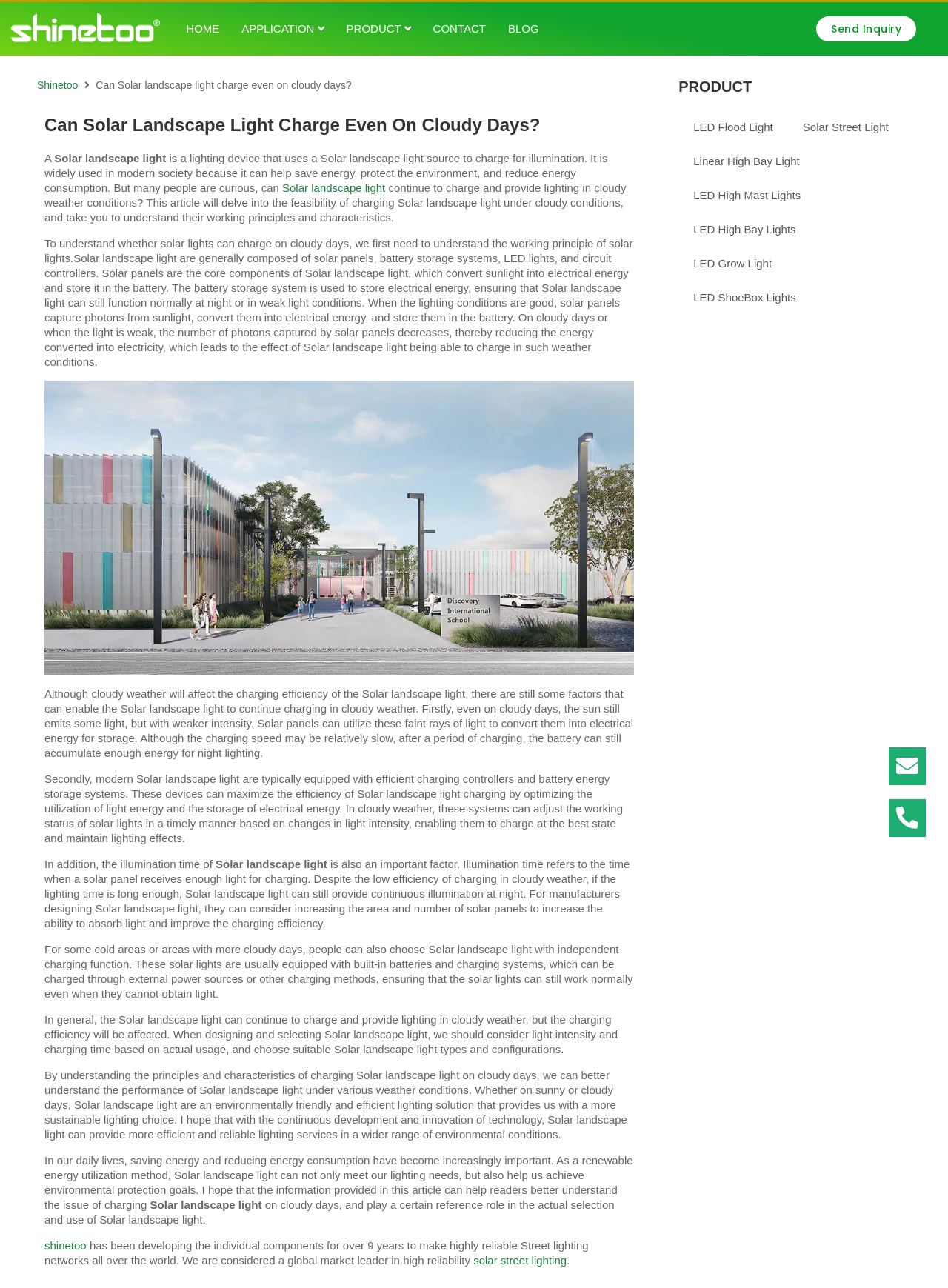Please reply with a single word or brief phrase to the question: 
What type of company is Shinetoo?

Lighting manufacturer